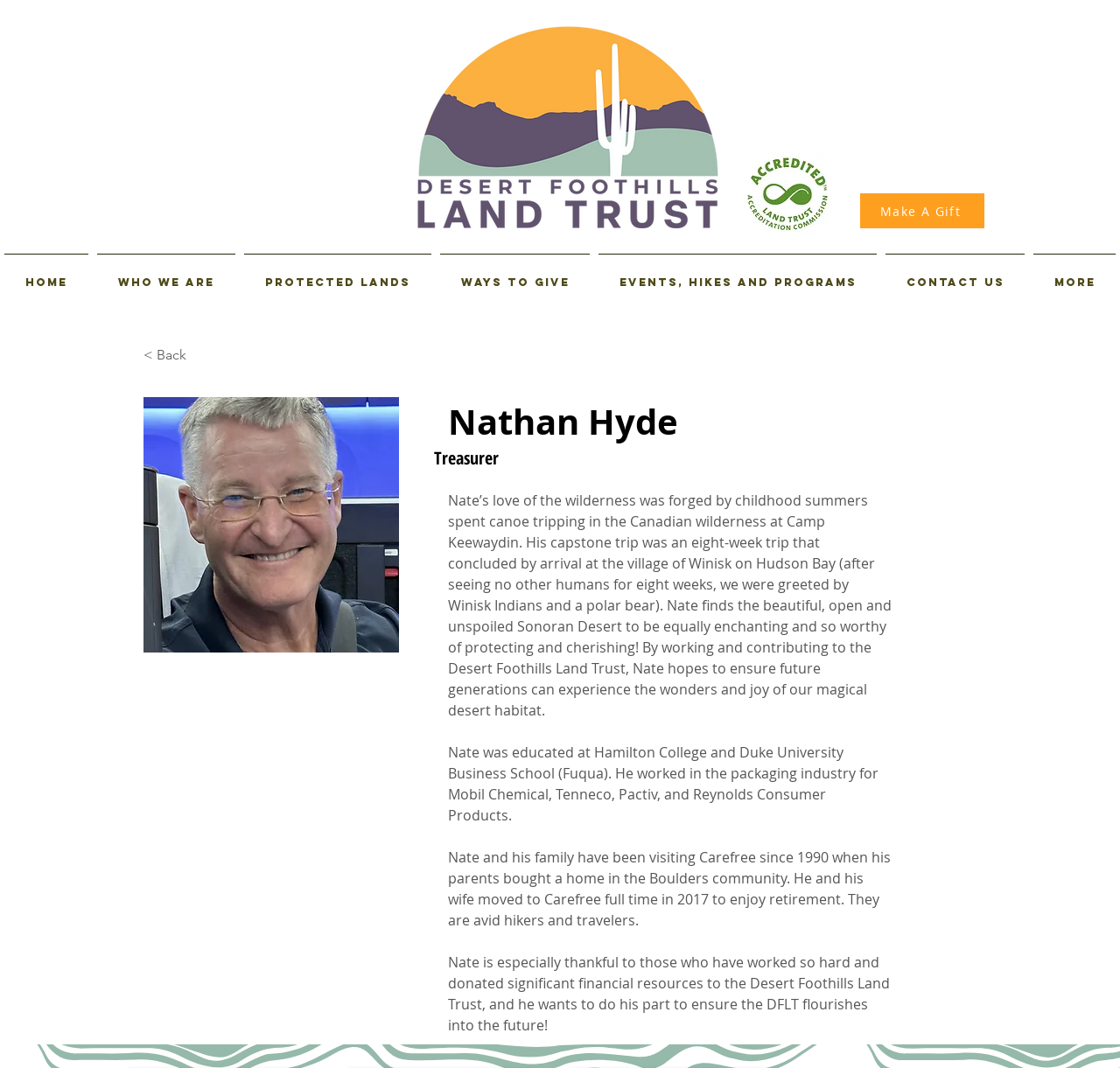What is Nate's educational background?
Observe the image and answer the question with a one-word or short phrase response.

Hamilton College and Duke University Business School